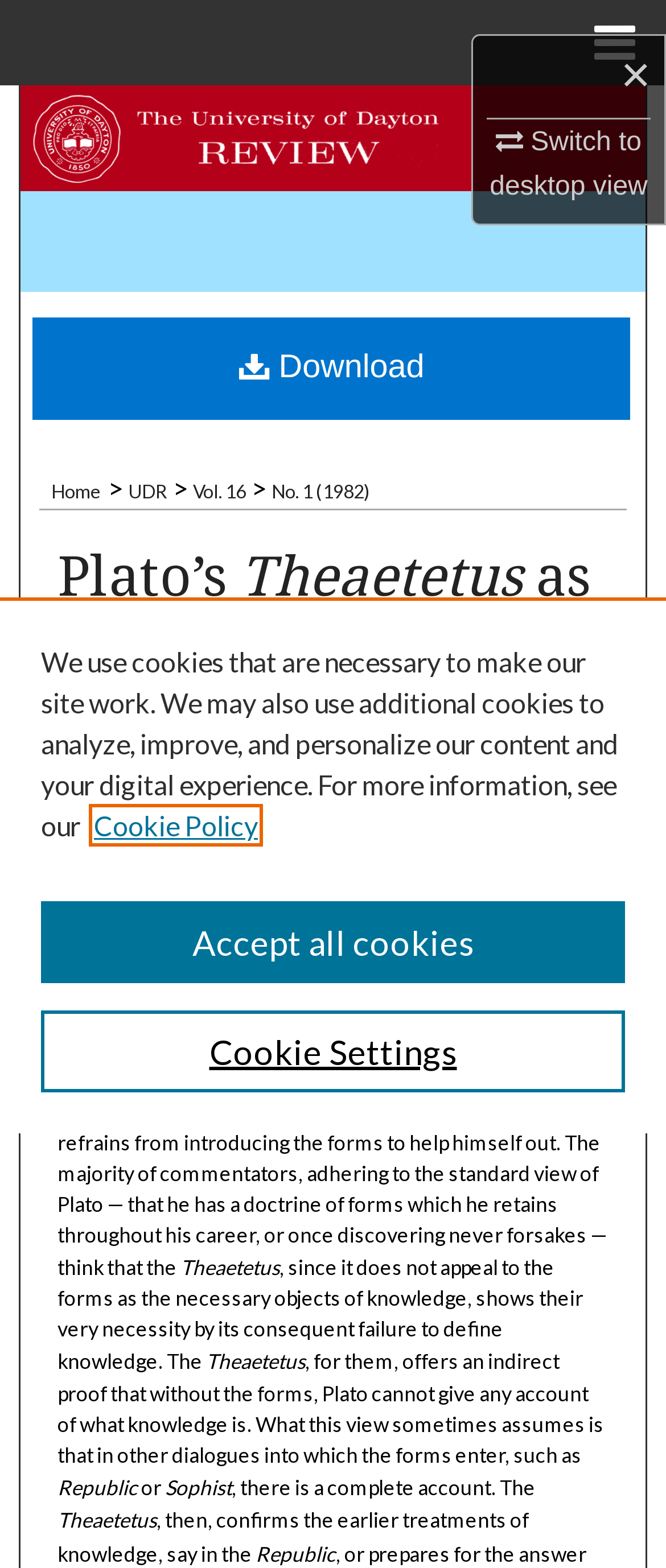Locate the bounding box coordinates of the clickable area needed to fulfill the instruction: "Browse Collections".

[0.0, 0.109, 1.0, 0.163]